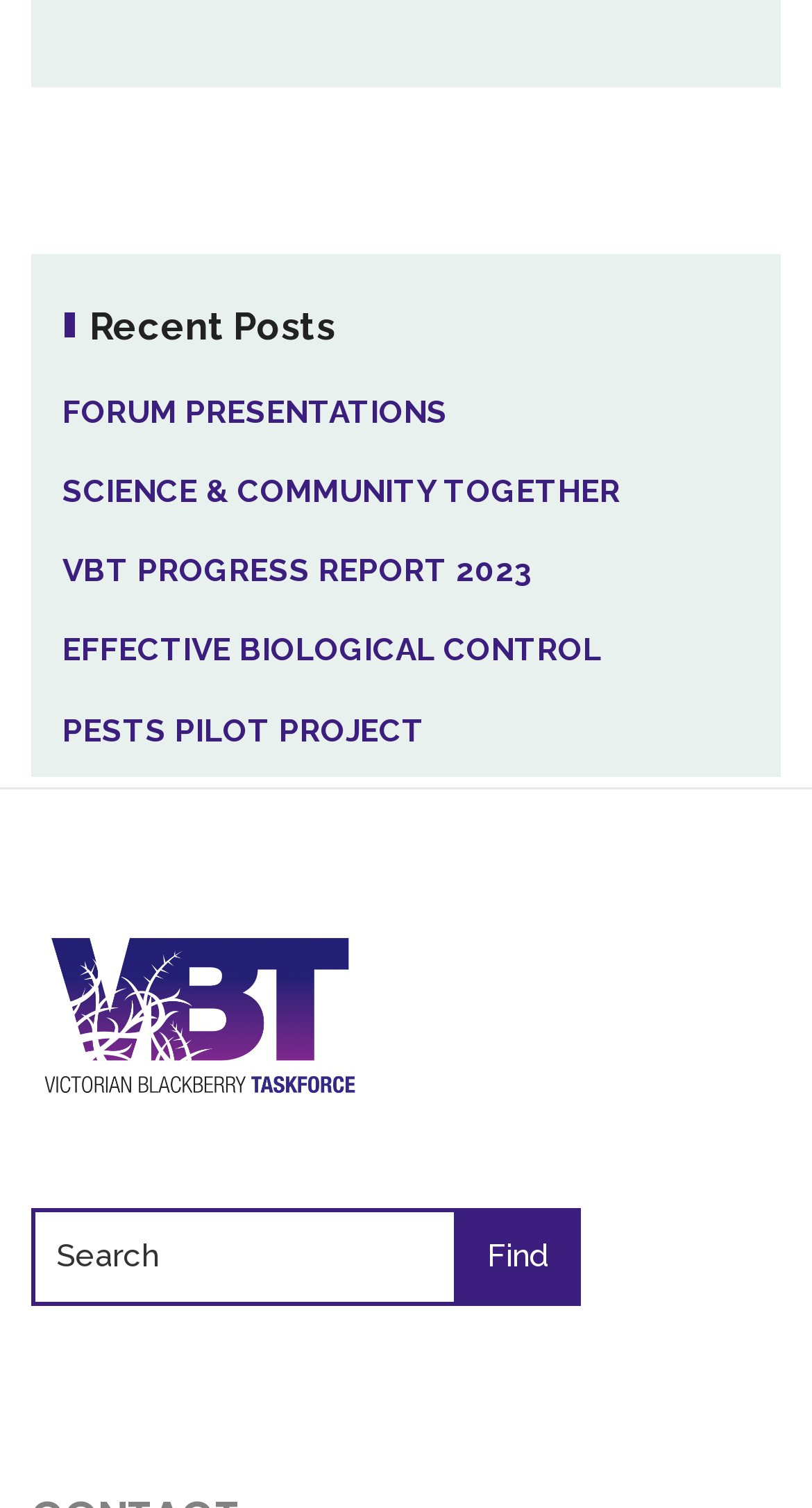What is the purpose of the search bar?
Using the image as a reference, answer the question with a short word or phrase.

To find content